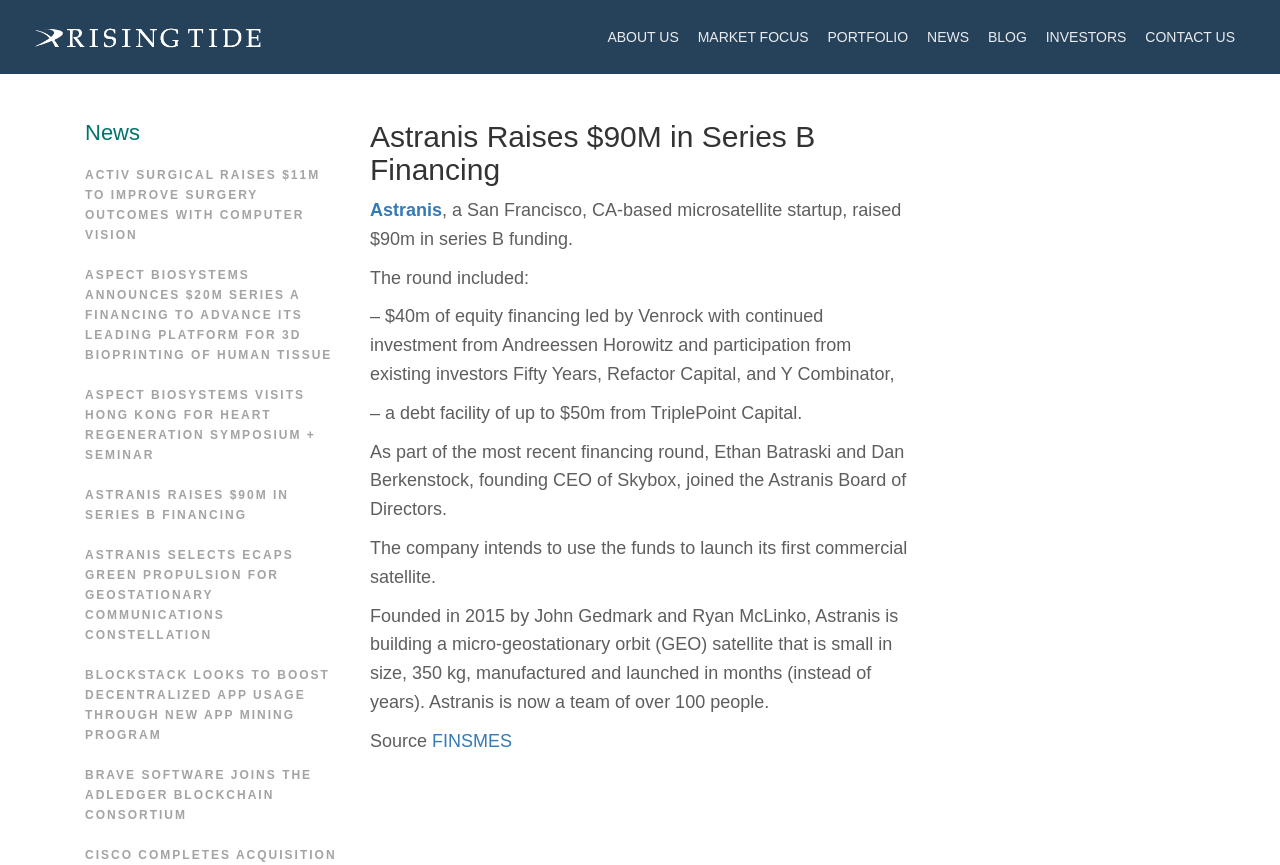Please determine the bounding box coordinates of the element's region to click for the following instruction: "Go to 'ABOUT US' page".

[0.475, 0.034, 0.53, 0.052]